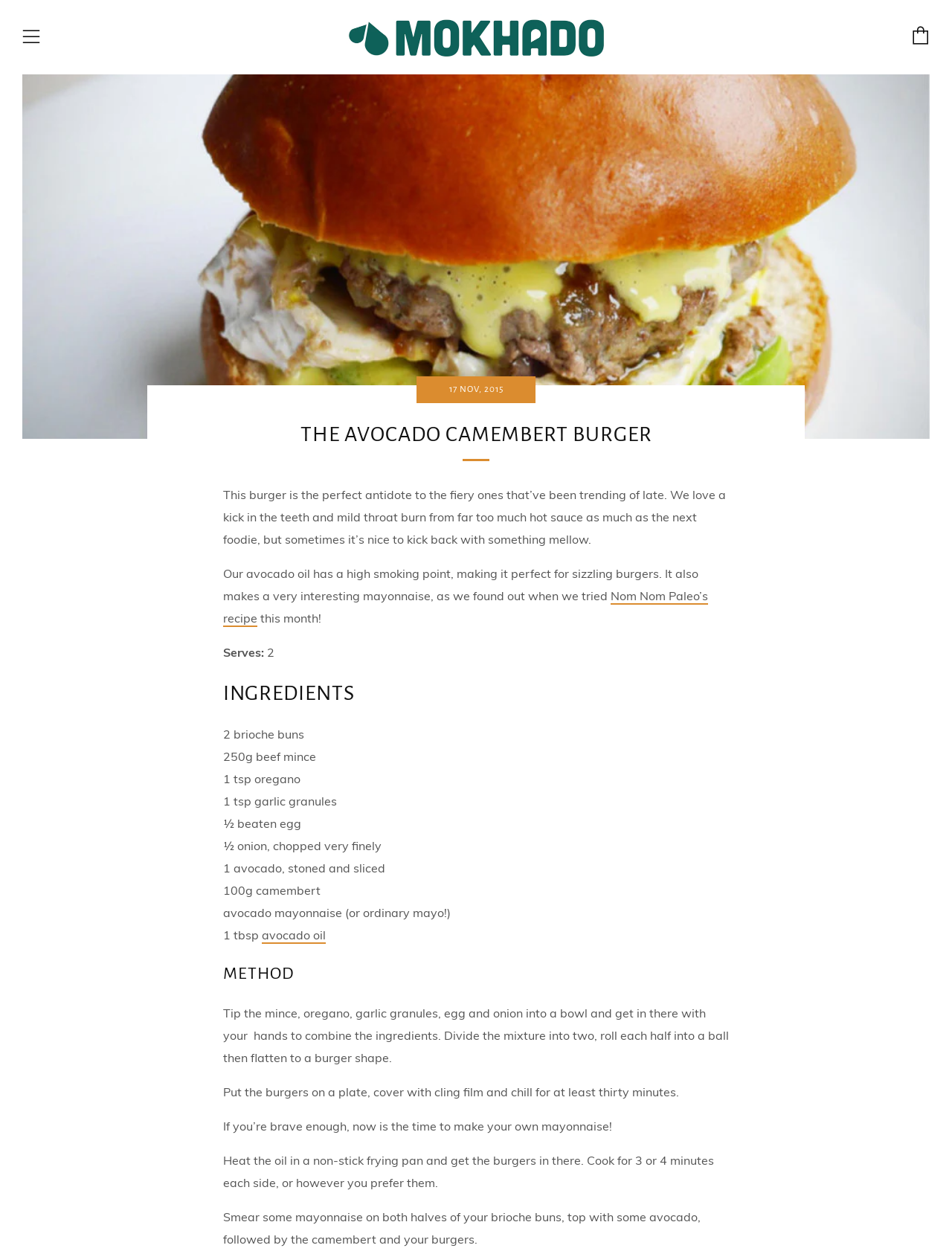Provide the bounding box coordinates of the UI element that matches the description: "avocado oil".

[0.275, 0.74, 0.342, 0.753]